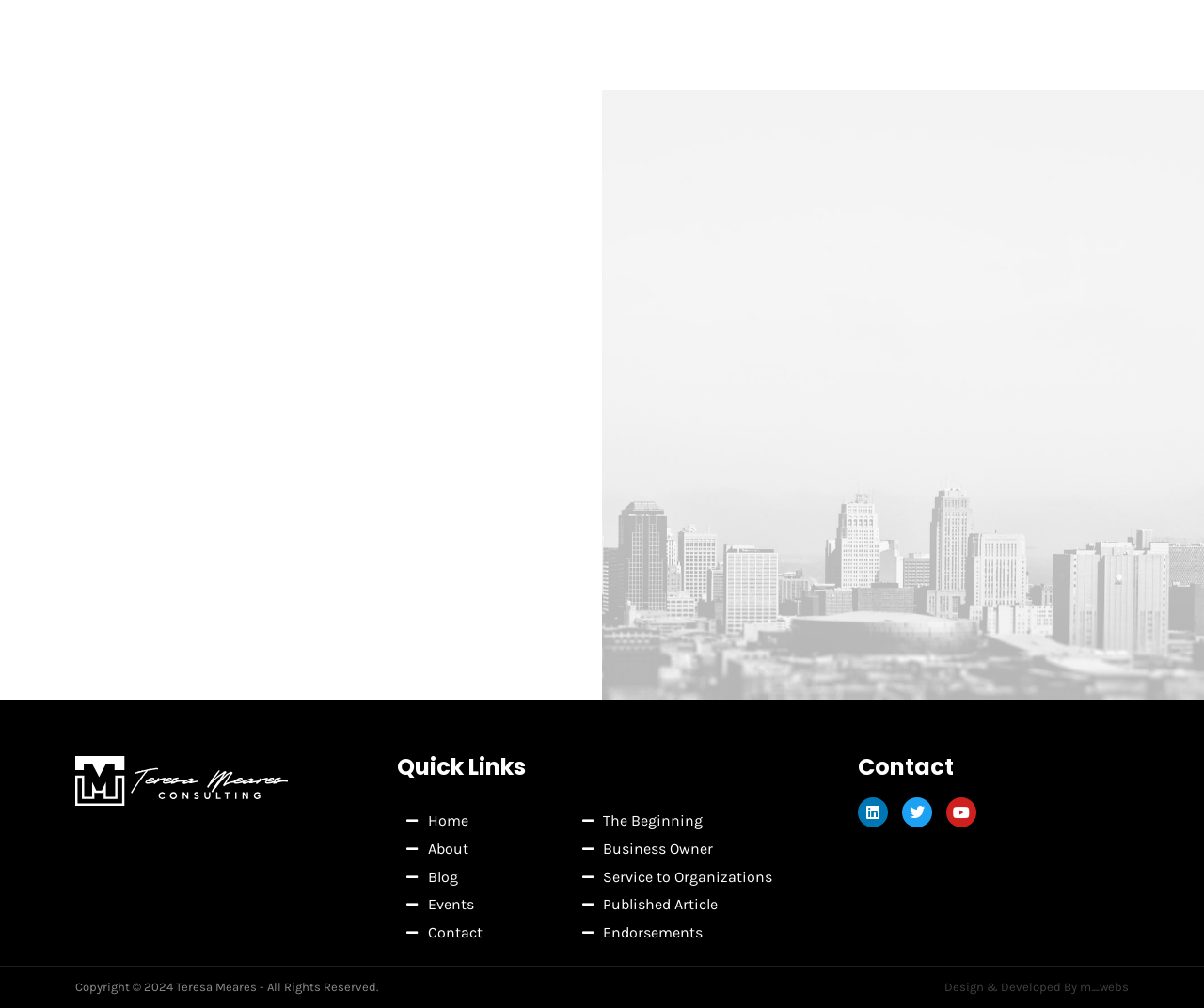Pinpoint the bounding box coordinates of the element to be clicked to execute the instruction: "visit youtube channel".

[0.786, 0.791, 0.811, 0.821]